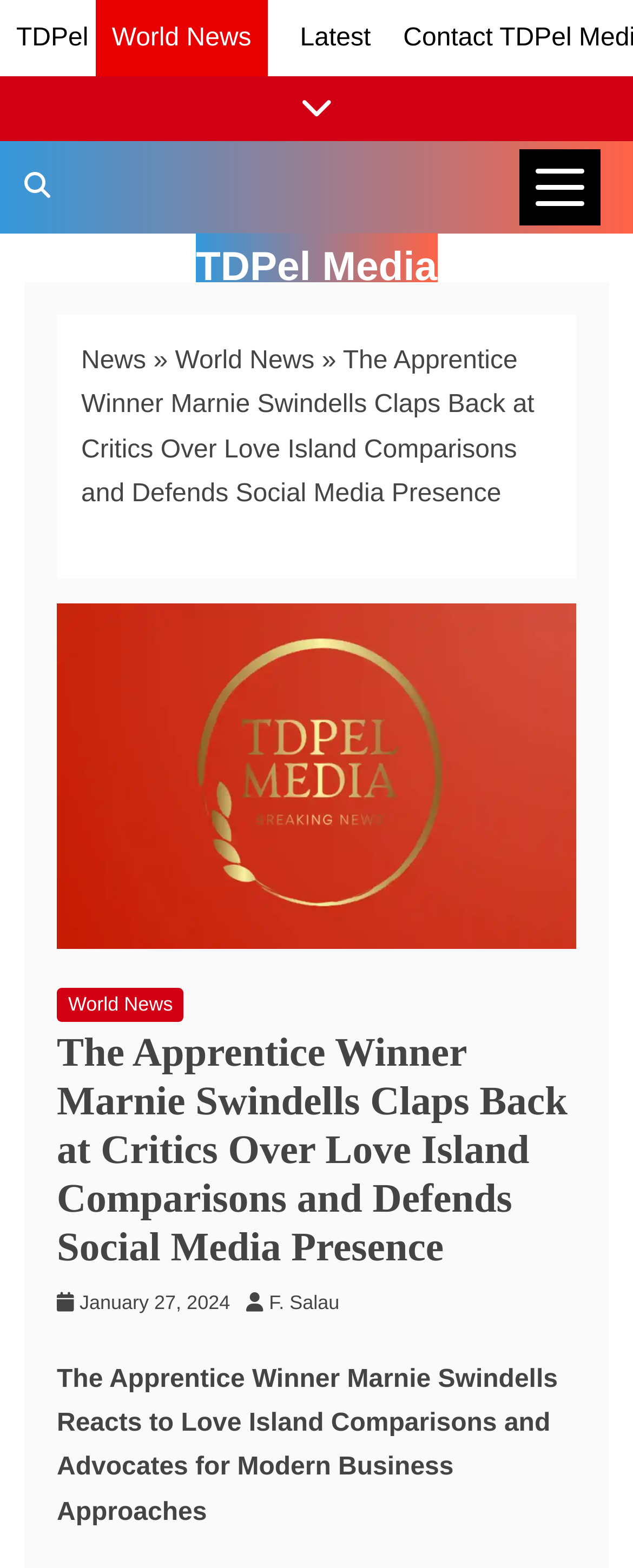Who is the author of the current article?
Provide a detailed answer to the question, using the image to inform your response.

I found the author's name by looking at the section below the article title, where it lists the author and the publication date.